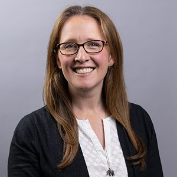What is the individual's role?
Examine the image and provide an in-depth answer to the question.

According to the caption, the individual is the Co-Director of the Tufts Initiative for Human-Animal Interaction (TIHAI), which indicates their role.